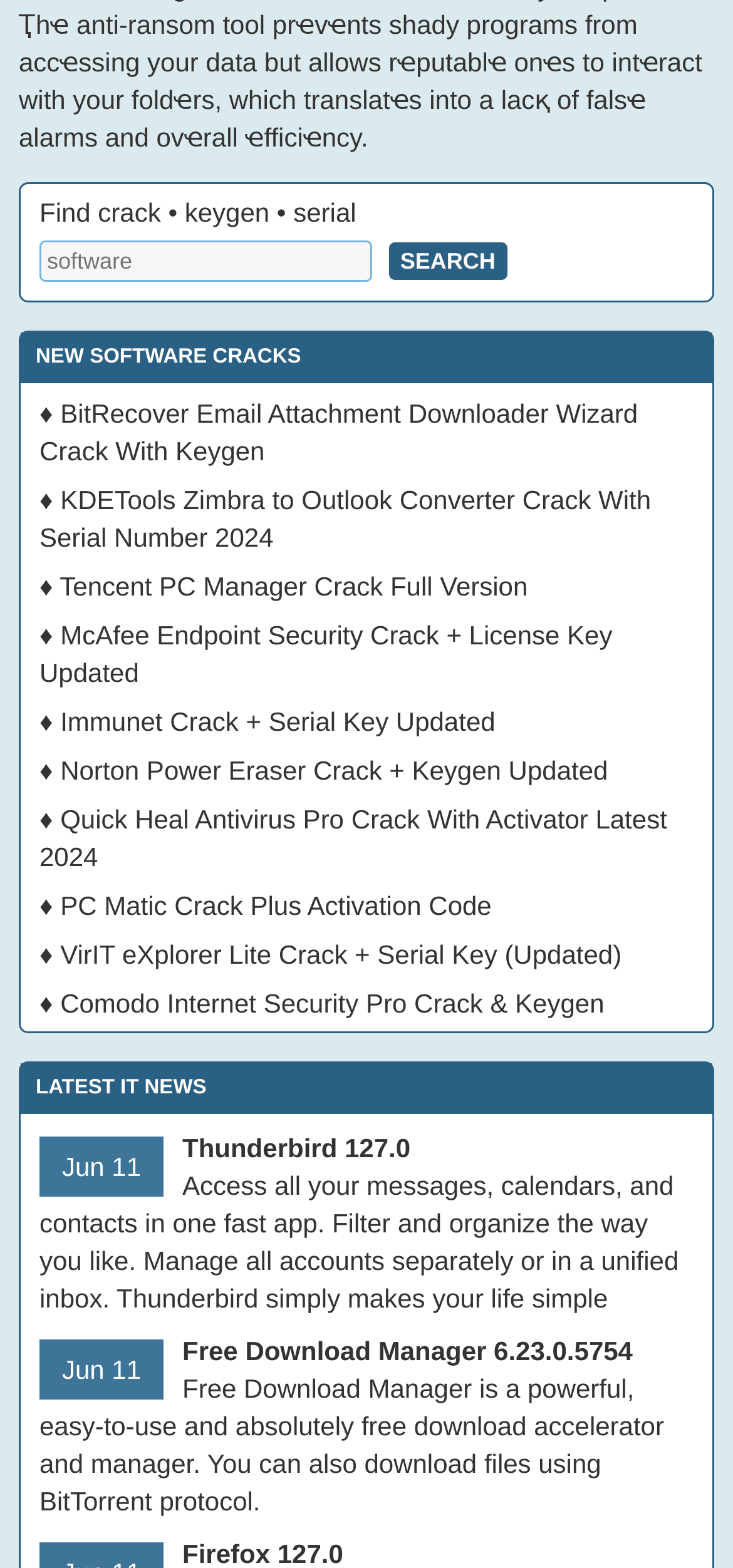Based on the image, please respond to the question with as much detail as possible:
How many software cracks are listed on the page?

There are 9 links on the webpage that appear to be software cracks, each with a diamond symbol (♦) preceding the link text. These links are listed under the heading 'NEW SOFTWARE CRACKS'.